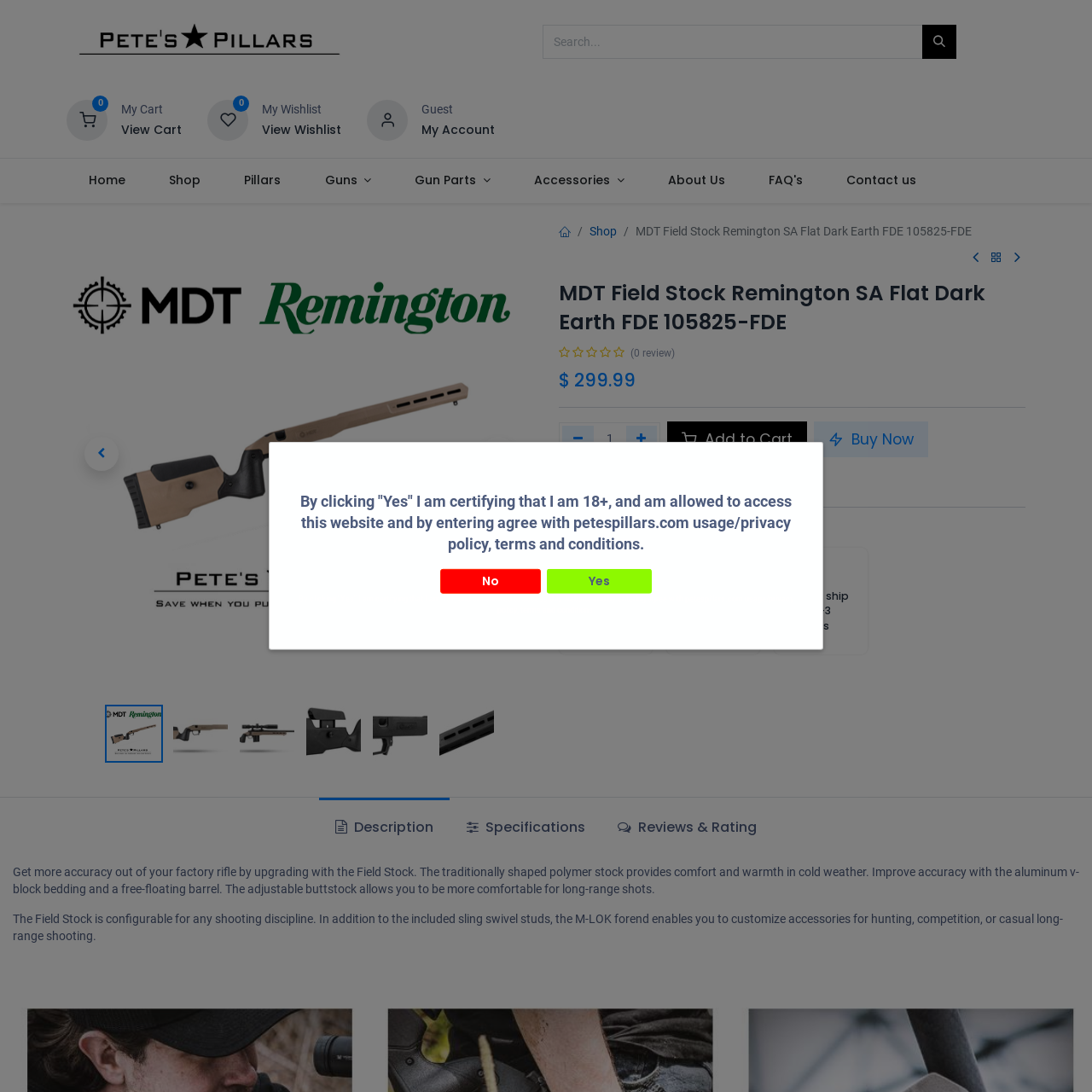What is the name of the website?
Look at the image and respond to the question as thoroughly as possible.

I found the website name by looking at the logo element on the webpage, which is 'Logo of Pete's Pillars - Premium Sporting Goods Parts'. This element is located at the top-left corner of the webpage, indicating that it is the website logo and name.